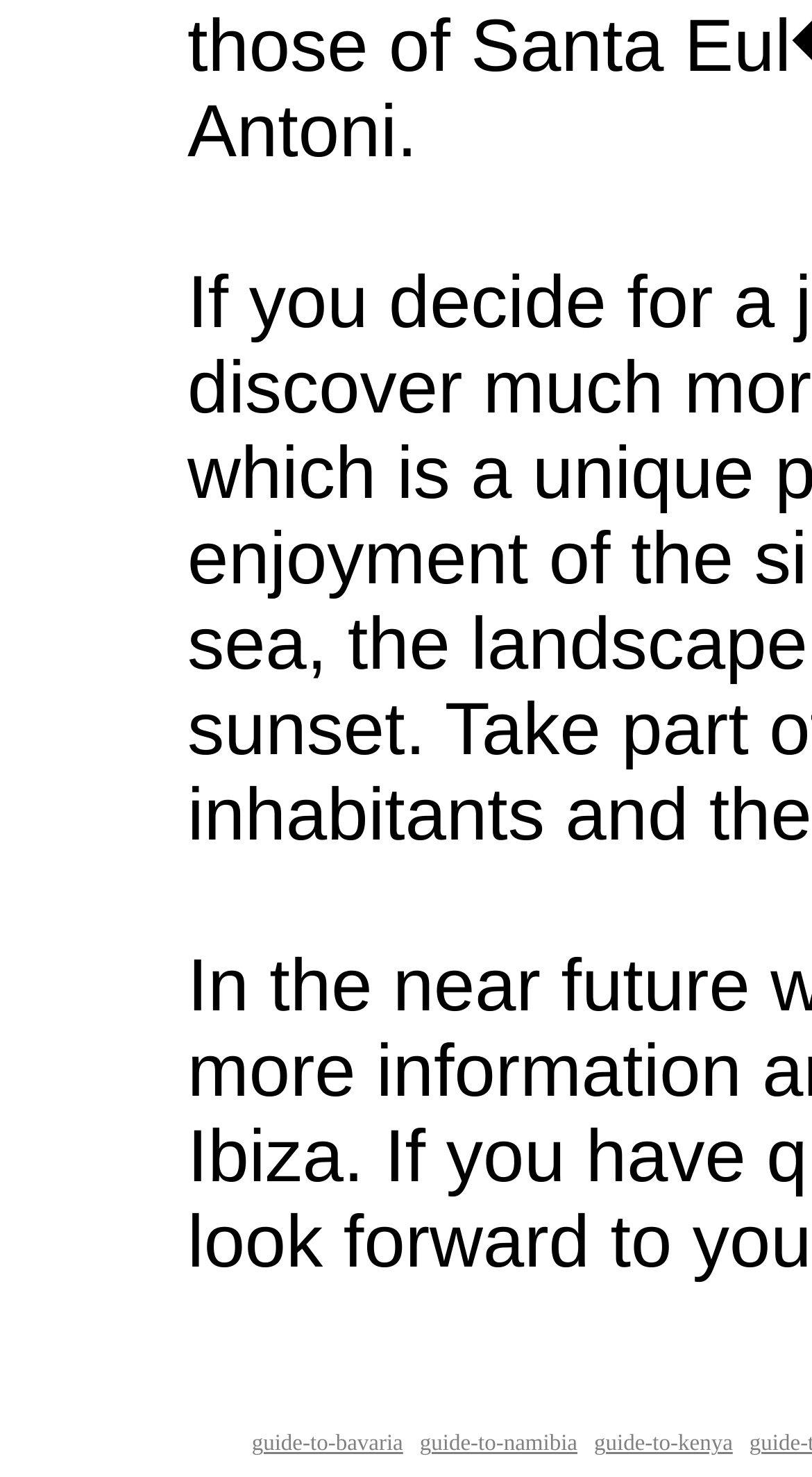Identify the bounding box of the HTML element described here: "Best Paper Awards and Fellowships". Provide the coordinates as four float numbers between 0 and 1: [left, top, right, bottom].

None